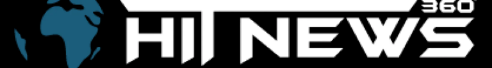Please provide a short answer using a single word or phrase for the question:
What type of font is used for 'Hit News'?

Bold, capitalized